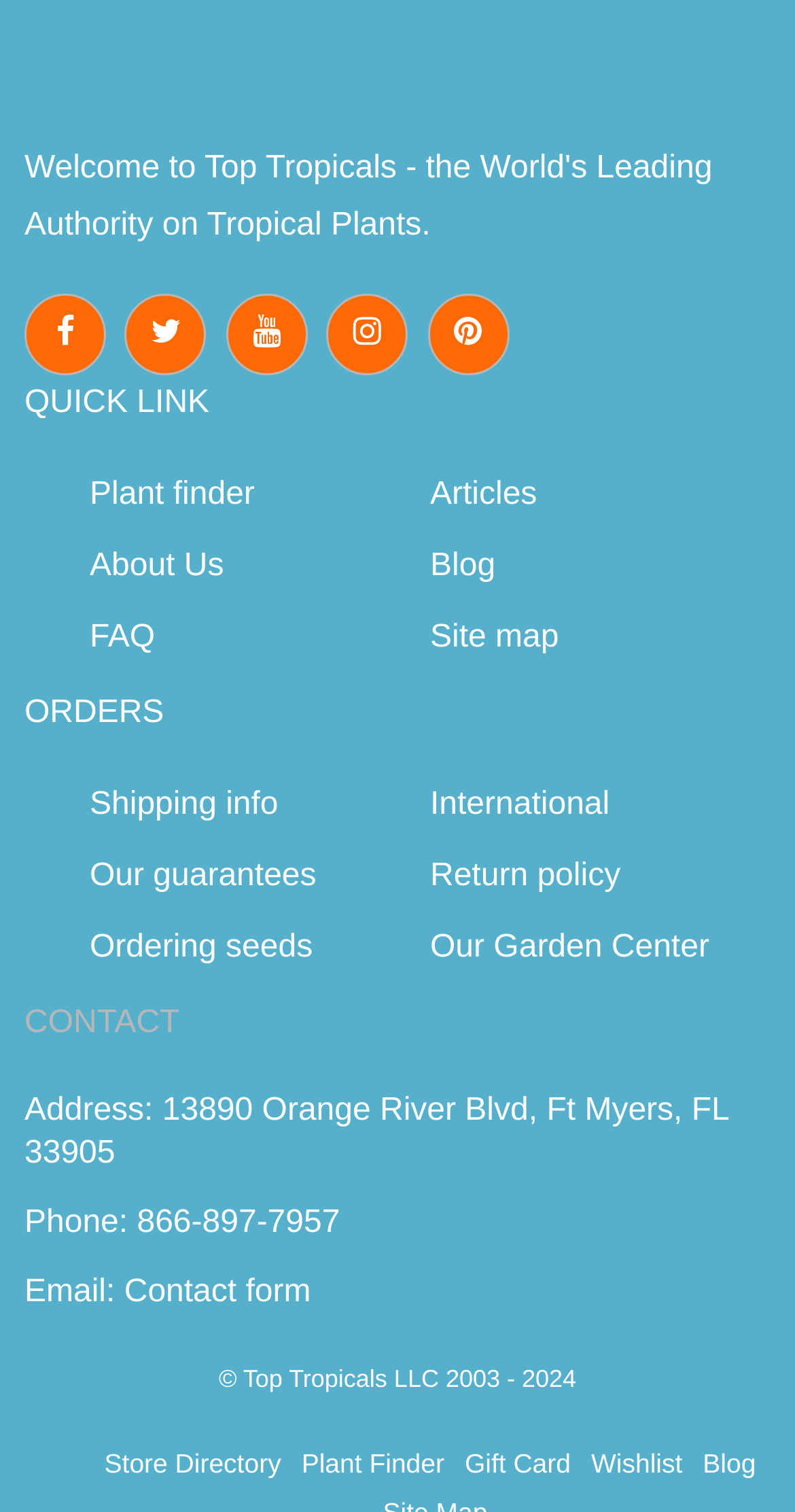Identify the bounding box for the described UI element: "Our Garden Center".

[0.541, 0.611, 0.969, 0.644]